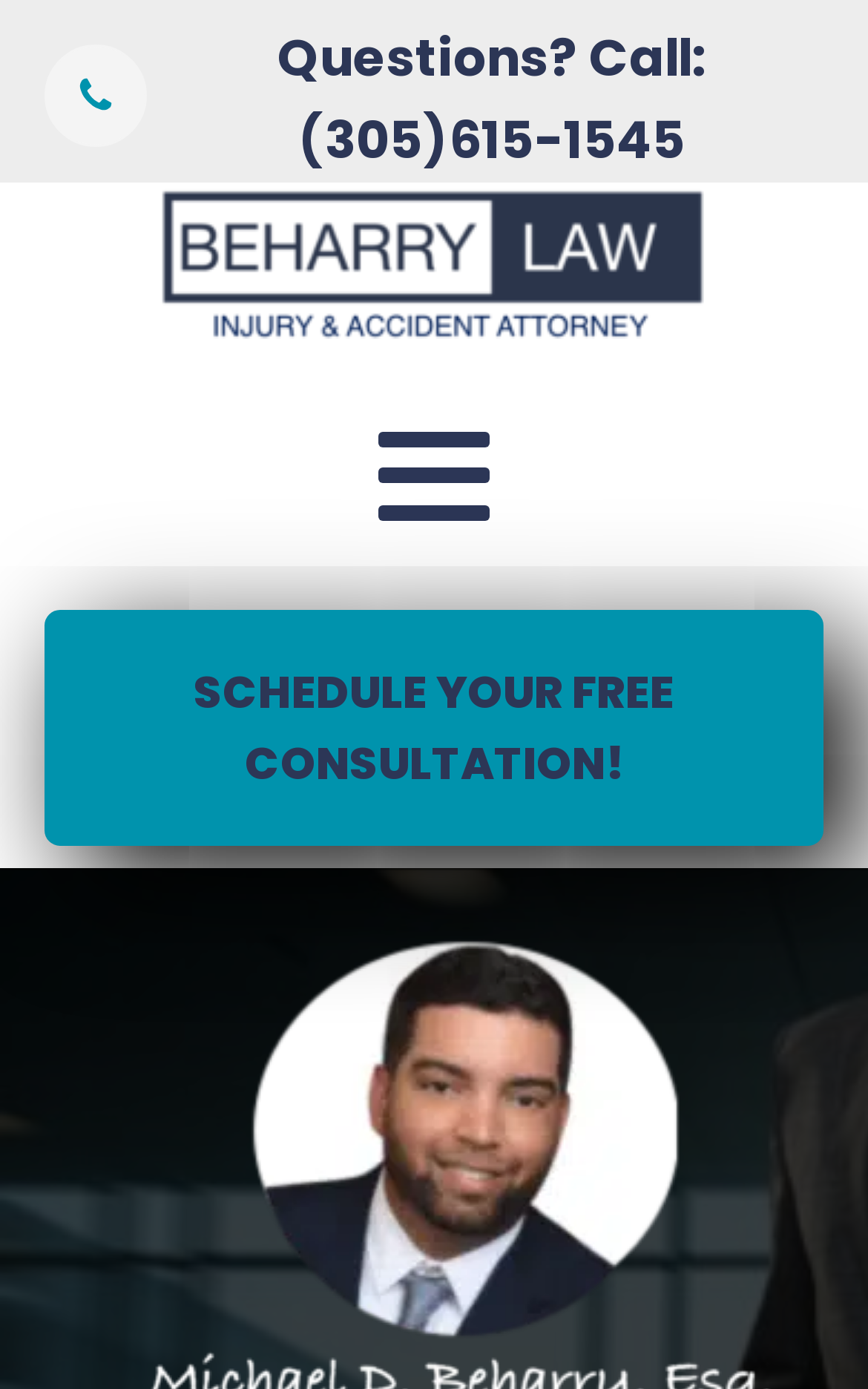Describe all significant elements and features of the webpage.

The webpage appears to be a law firm's website, specifically focused on car accident attorneys. At the top of the page, there is a header section that spans the entire width of the page. Within this section, there is a small phone icon located on the left side, accompanied by a link that reads "Questions? Call: (305)615-1545" on the right side.

Below the header section, there is a larger header section that also spans the entire width of the page. This section contains the law firm's logo, "Beharry Law LOGO", which is positioned on the left side and takes up about three-quarters of the page's width. On the right side of this section, there is a prominent call-to-action link that reads "SCHEDULE YOUR FREE CONSULTATION!".

Overall, the webpage has a simple and clean layout, with a clear emphasis on encouraging visitors to take action and schedule a consultation with the law firm.